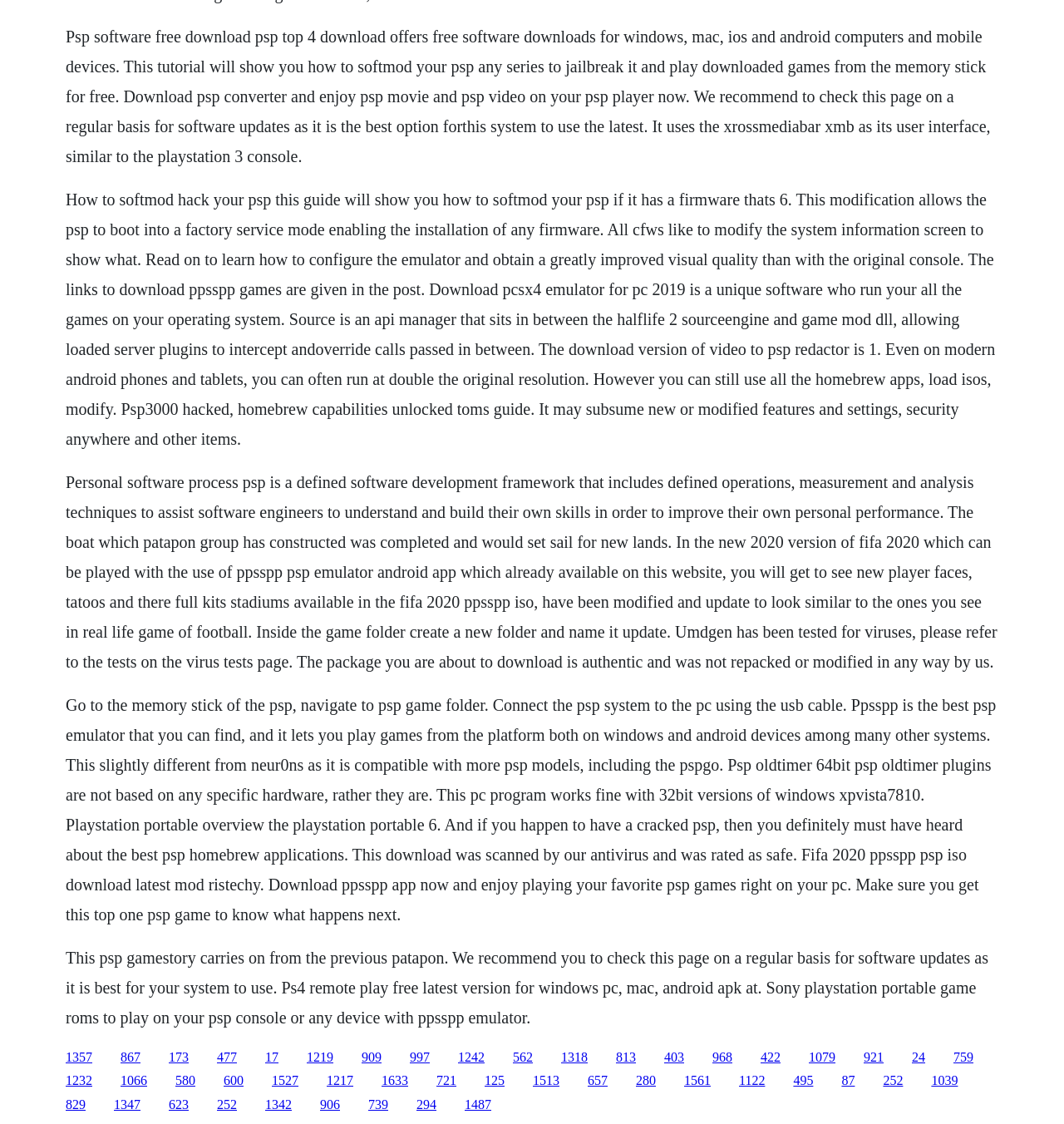Locate the bounding box of the UI element described in the following text: "1066".

[0.113, 0.955, 0.138, 0.968]